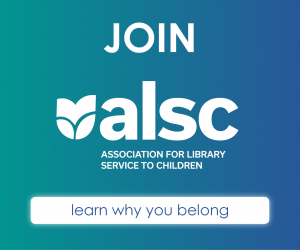What is the purpose of the image?
Answer the question with a single word or phrase by looking at the picture.

call to action